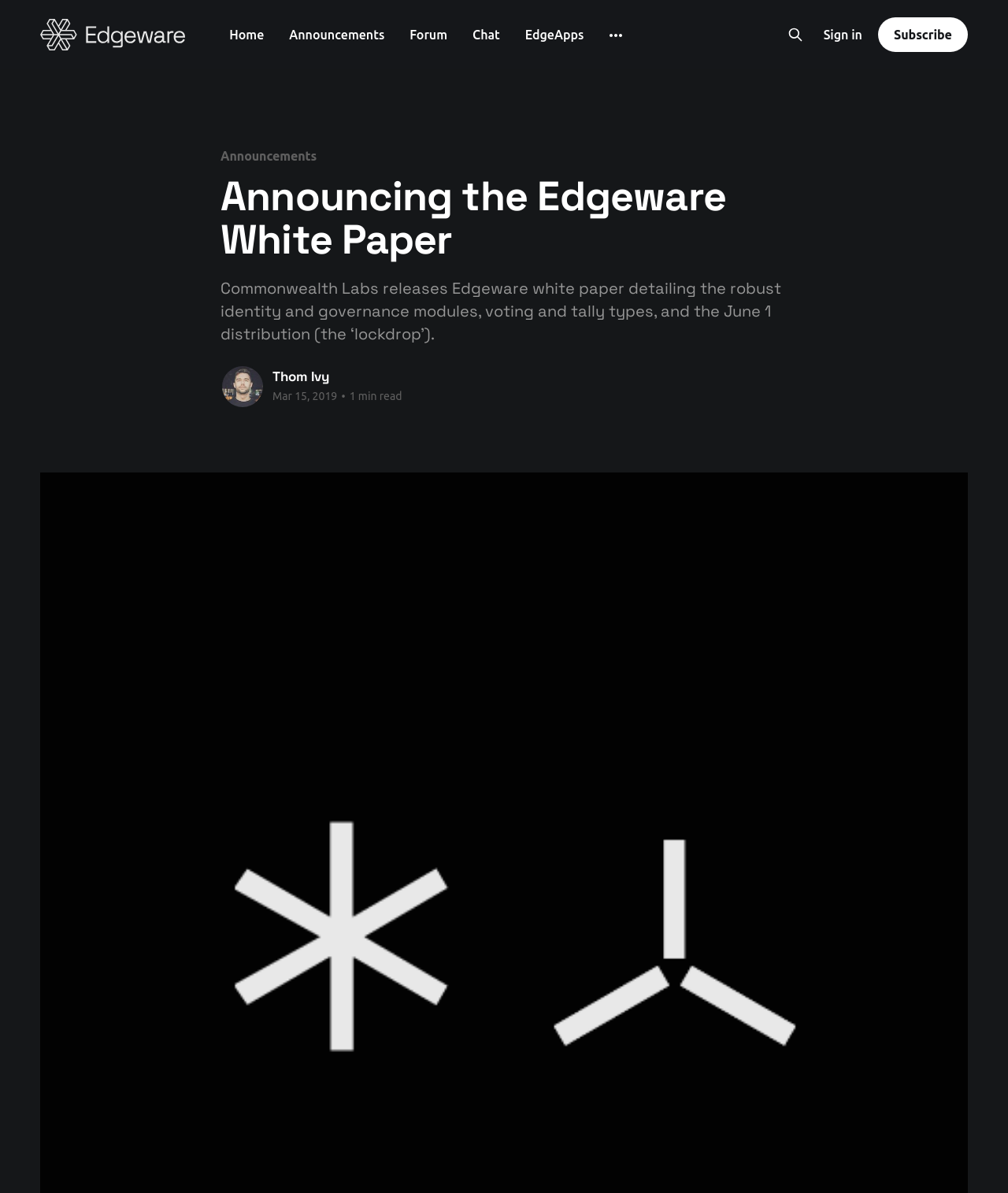How many minutes does it take to read the latest article?
Using the information from the image, provide a comprehensive answer to the question.

I found the reading time of the latest article next to the date, which is '1 min read'.